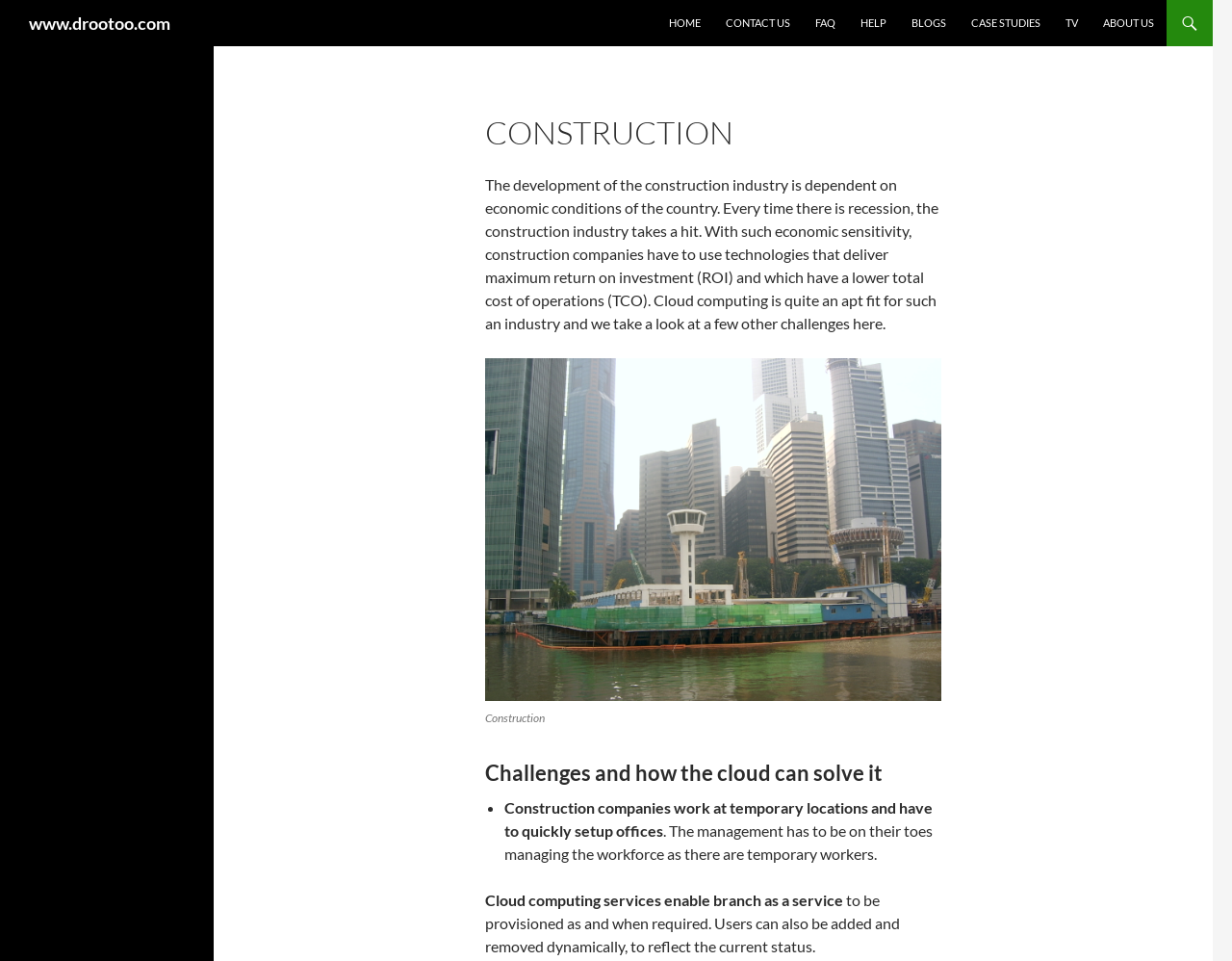Kindly determine the bounding box coordinates for the area that needs to be clicked to execute this instruction: "read about construction".

[0.394, 0.12, 0.764, 0.156]